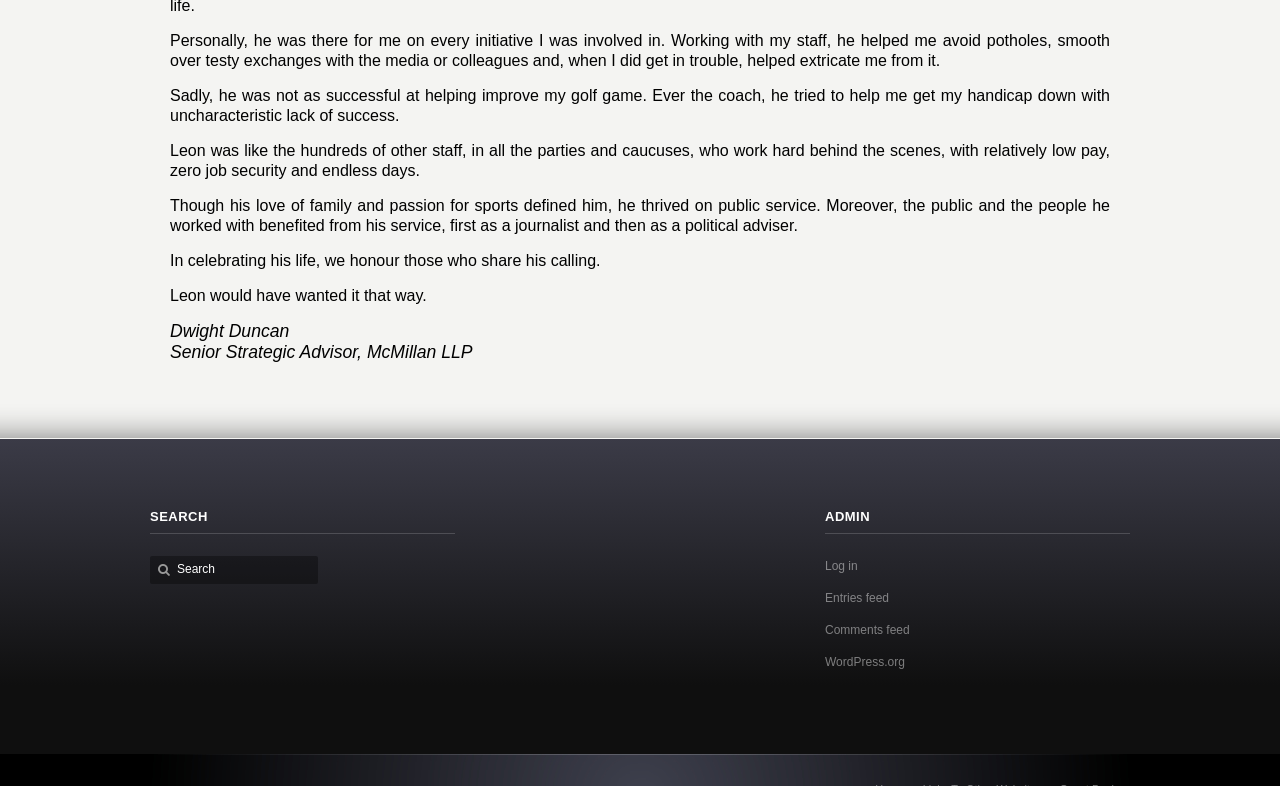What is the name of the person mentioned in the text?
Look at the image and provide a short answer using one word or a phrase.

Leon